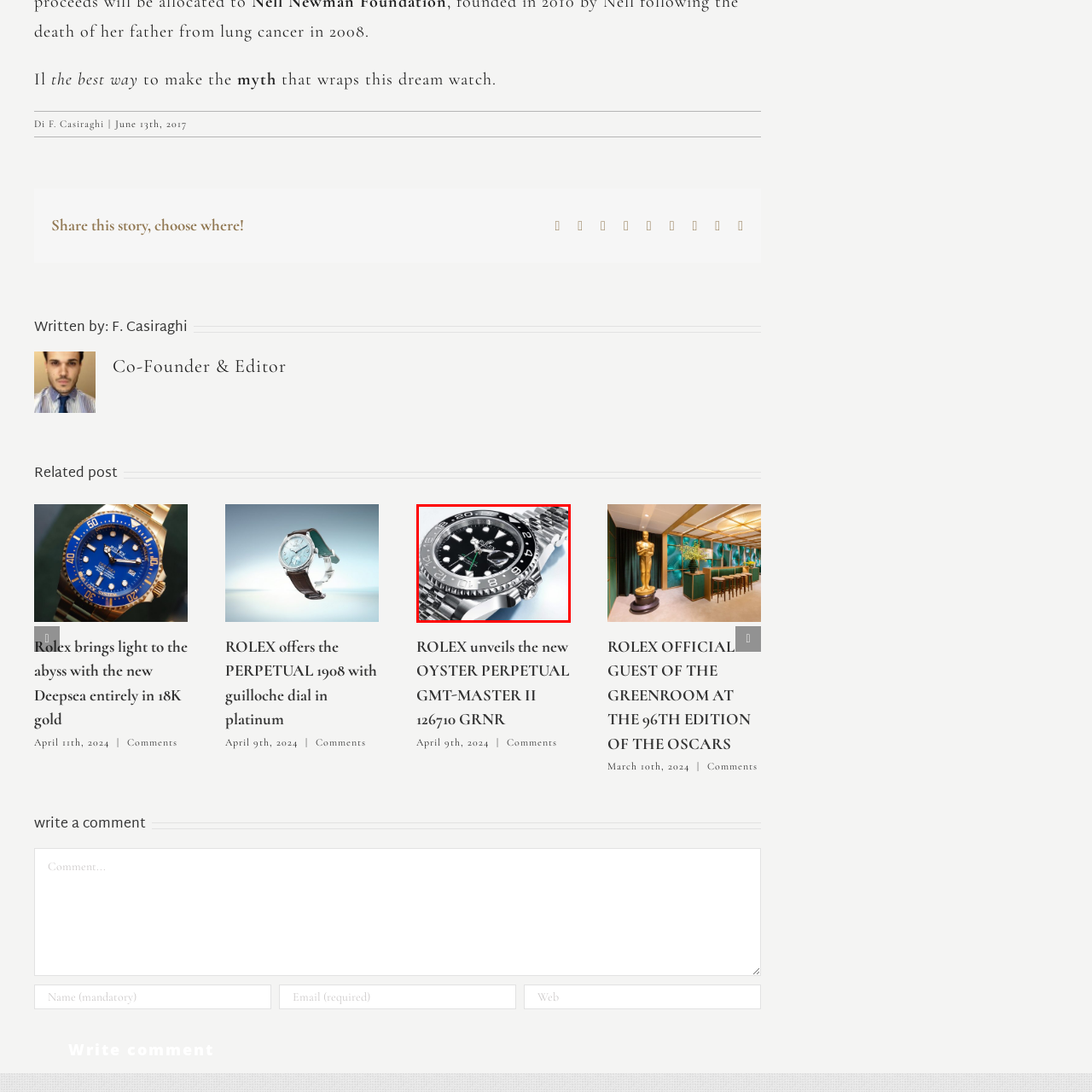What is the material of the watch case? View the image inside the red bounding box and respond with a concise one-word or short-phrase answer.

stainless steel